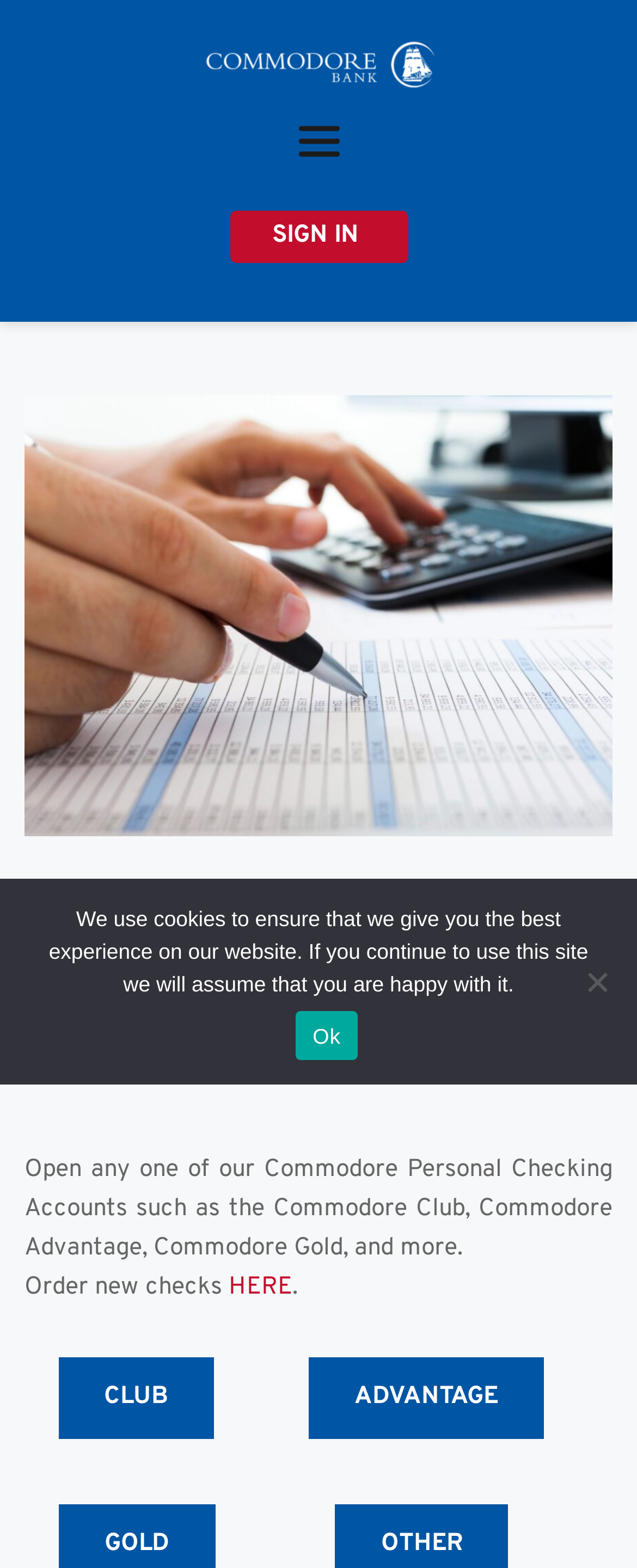Provide a thorough description of the webpage's content and layout.

The webpage is about personal banking services offered by Commodore Bank. At the top, there is a logo image of the bank, followed by a "SIGN IN" link. 

Below the logo, there are three main sections. On the left, there is a menu with options for "Personal Banking", "Business Banking", "Mortgages", "Contact Us", and "Locations". This menu is repeated twice, with the second instance having a "SIGN IN" and "ENROLL" option at the end.

In the main content area, there is a heading that reads "PERSONAL CHECKING" in two lines. Below the heading, there is a paragraph of text that describes the different types of personal checking accounts offered by the bank, including the Commodore Club, Commodore Advantage, and Commodore Gold. 

Underneath the paragraph, there is a link to "Order new checks" and a subsequent link to "HERE" to facilitate the process. Further down, there are two more links to specific checking account options, "CLUB" and "ADVANTAGE".

At the bottom of the page, there is a "Cookie Notice" dialog box that informs users about the use of cookies on the website. The dialog box has a message, an "Ok" button, and a "No" option.